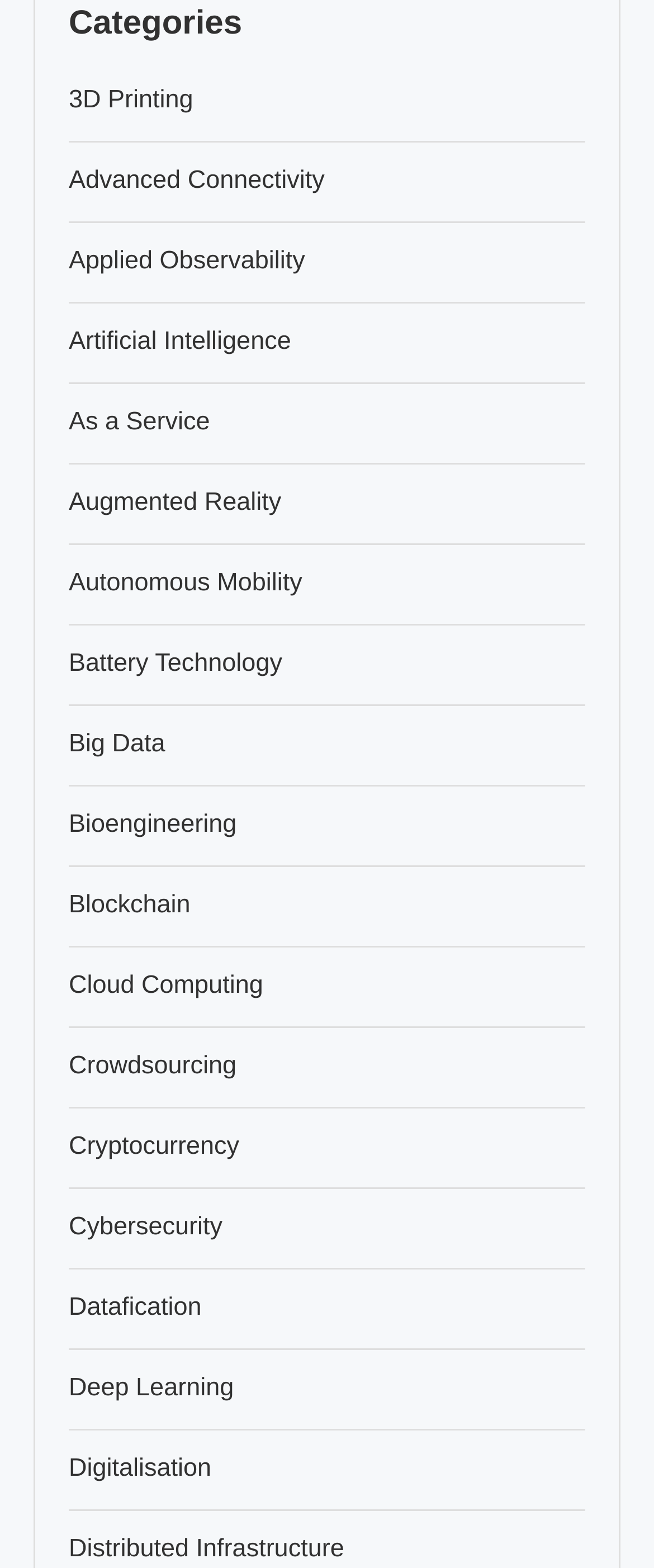Locate the bounding box coordinates of the clickable area to execute the instruction: "view Deep Learning". Provide the coordinates as four float numbers between 0 and 1, represented as [left, top, right, bottom].

[0.105, 0.876, 0.357, 0.895]